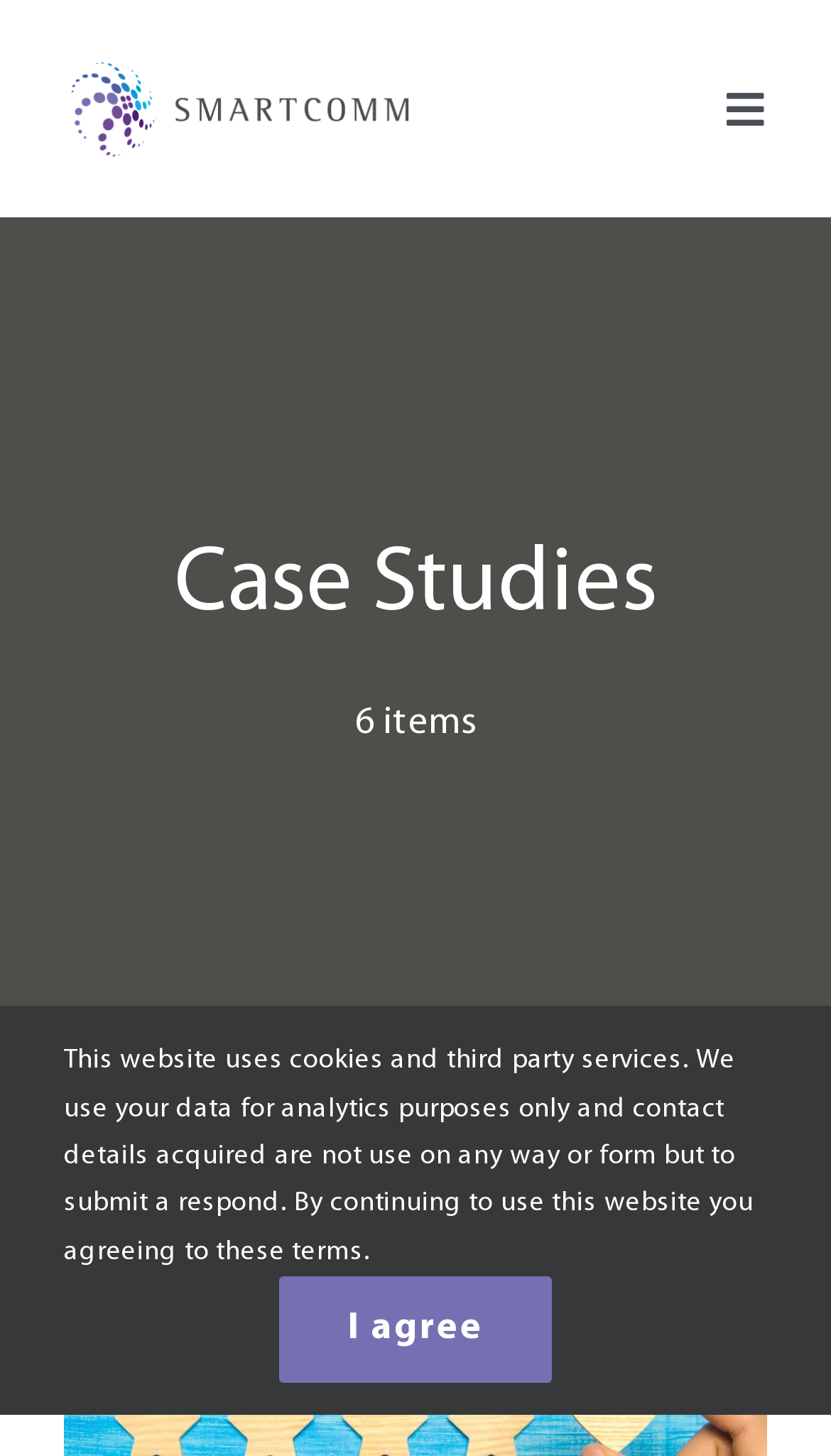Please find the bounding box coordinates of the element's region to be clicked to carry out this instruction: "View the Case Studies".

[0.209, 0.361, 0.791, 0.446]